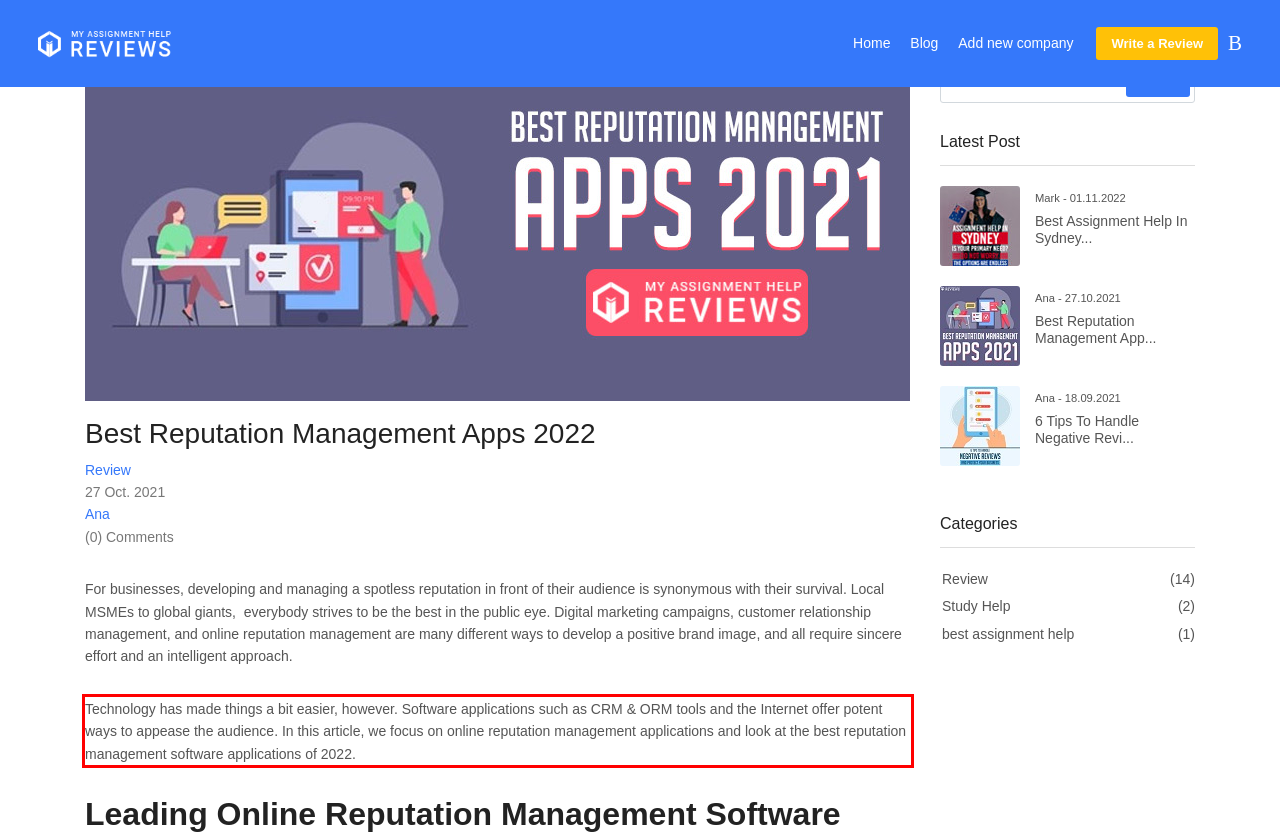By examining the provided screenshot of a webpage, recognize the text within the red bounding box and generate its text content.

Technology has made things a bit easier, however. Software applications such as CRM & ORM tools and the Internet offer potent ways to appease the audience. In this article, we focus on online reputation management applications and look at the best reputation management software applications of 2022.